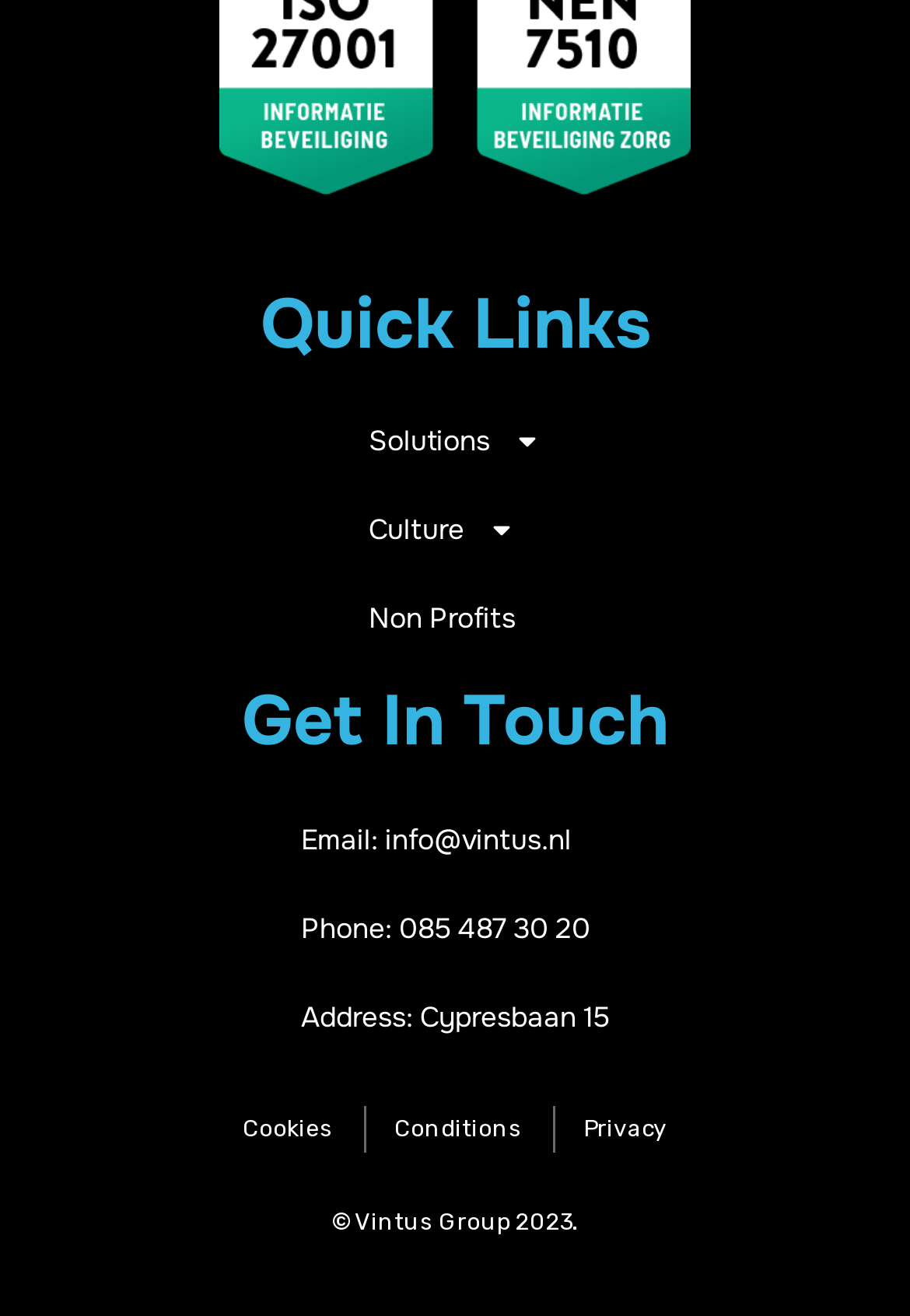Please determine the bounding box coordinates of the element to click on in order to accomplish the following task: "Call 085 487 30 20". Ensure the coordinates are four float numbers ranging from 0 to 1, i.e., [left, top, right, bottom].

[0.331, 0.689, 0.669, 0.721]